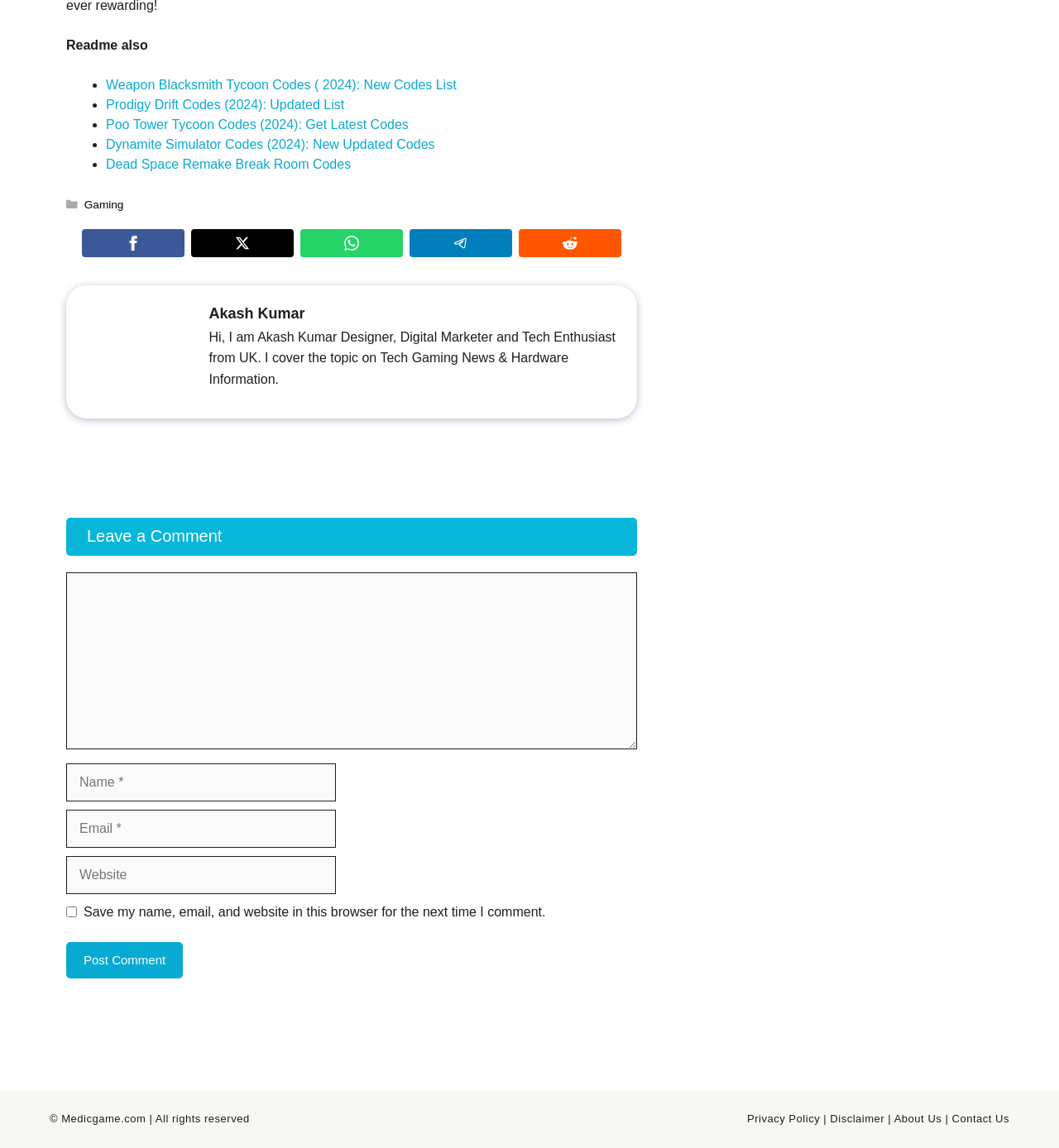Provide the bounding box coordinates of the HTML element this sentence describes: "Gaming".

[0.079, 0.173, 0.117, 0.184]